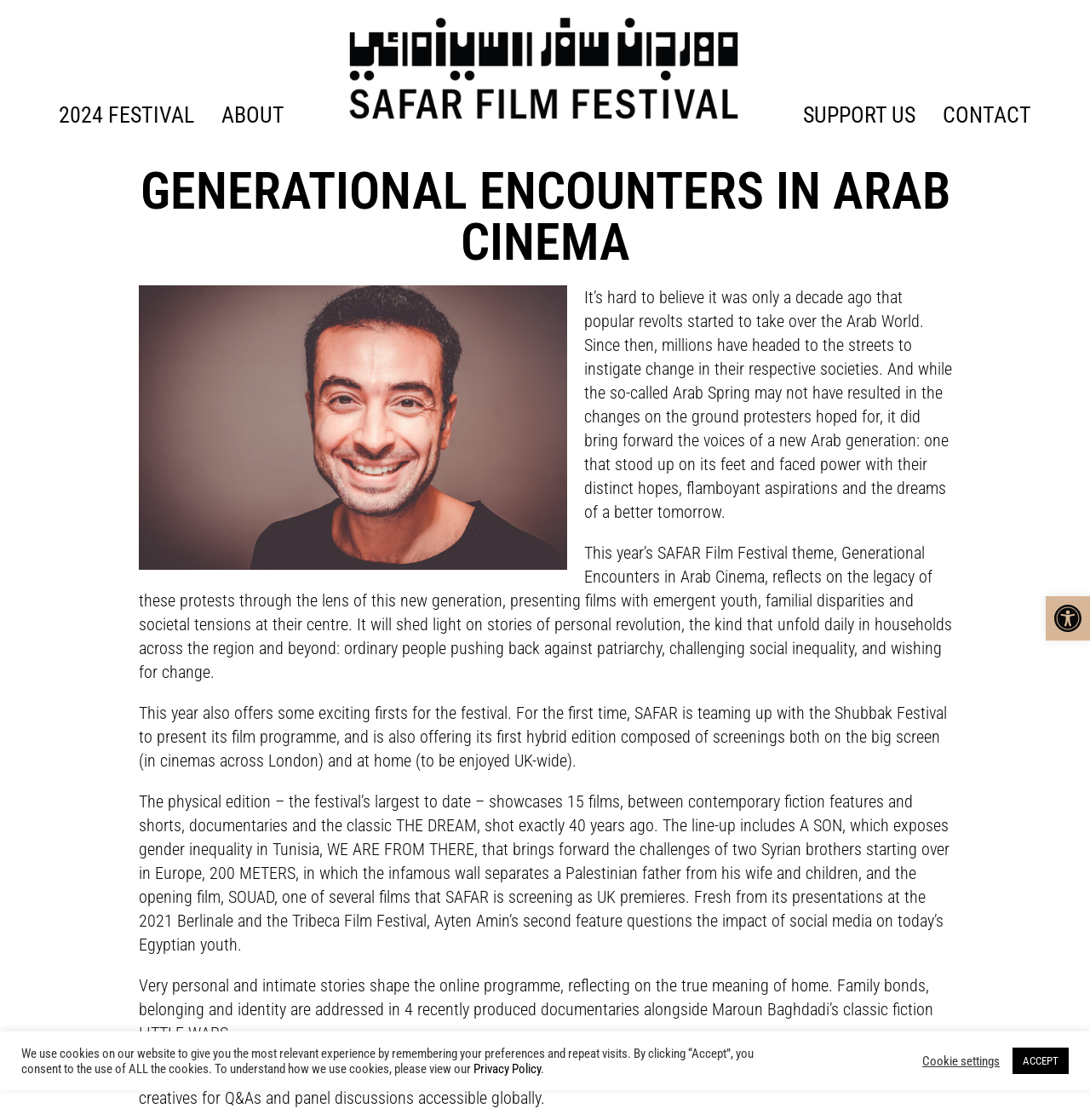Give a short answer to this question using one word or a phrase:
How many films are showcased in the physical edition of the festival?

15